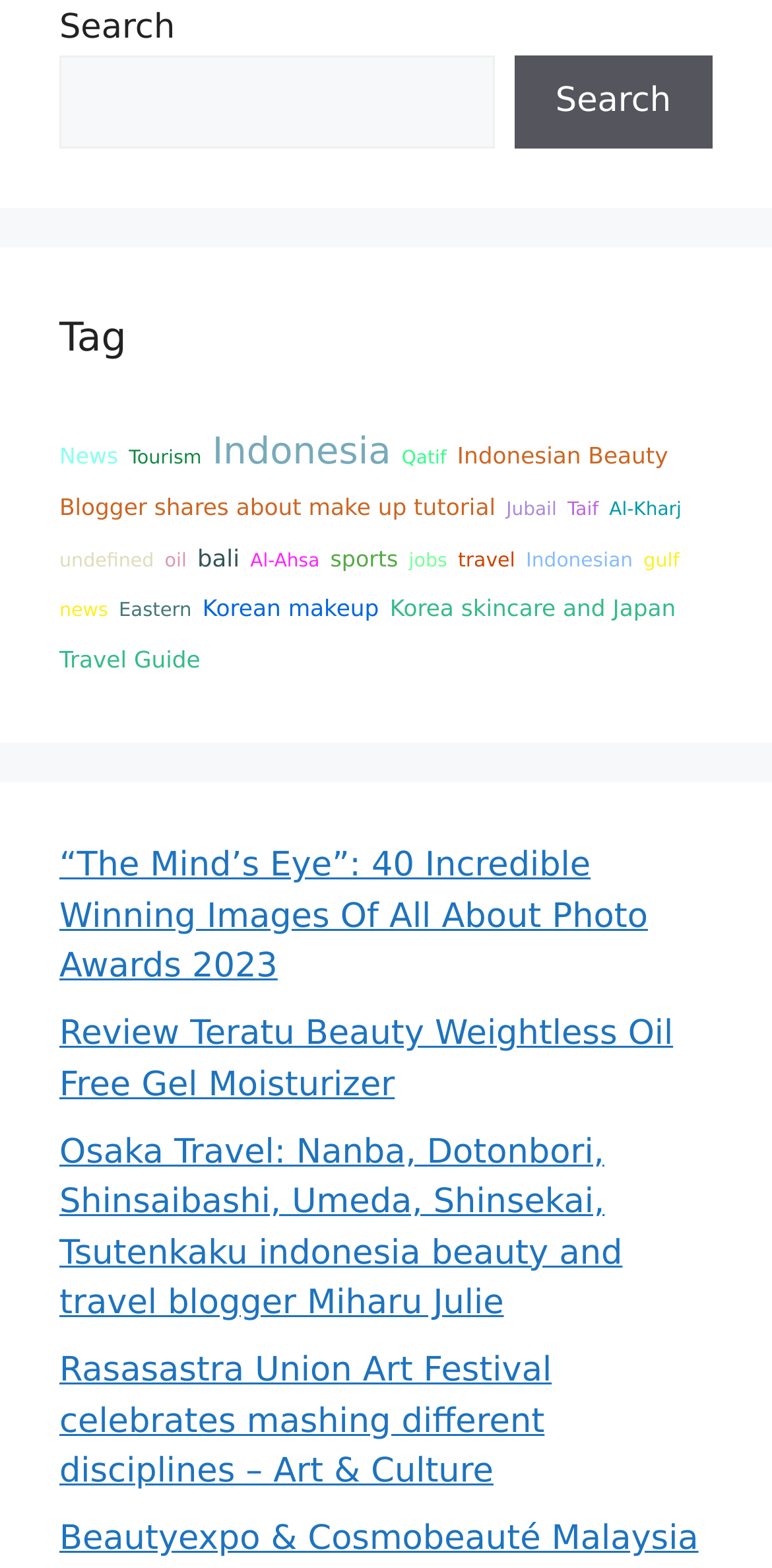Identify the bounding box coordinates of the section to be clicked to complete the task described by the following instruction: "View news". The coordinates should be four float numbers between 0 and 1, formatted as [left, top, right, bottom].

[0.077, 0.283, 0.153, 0.3]